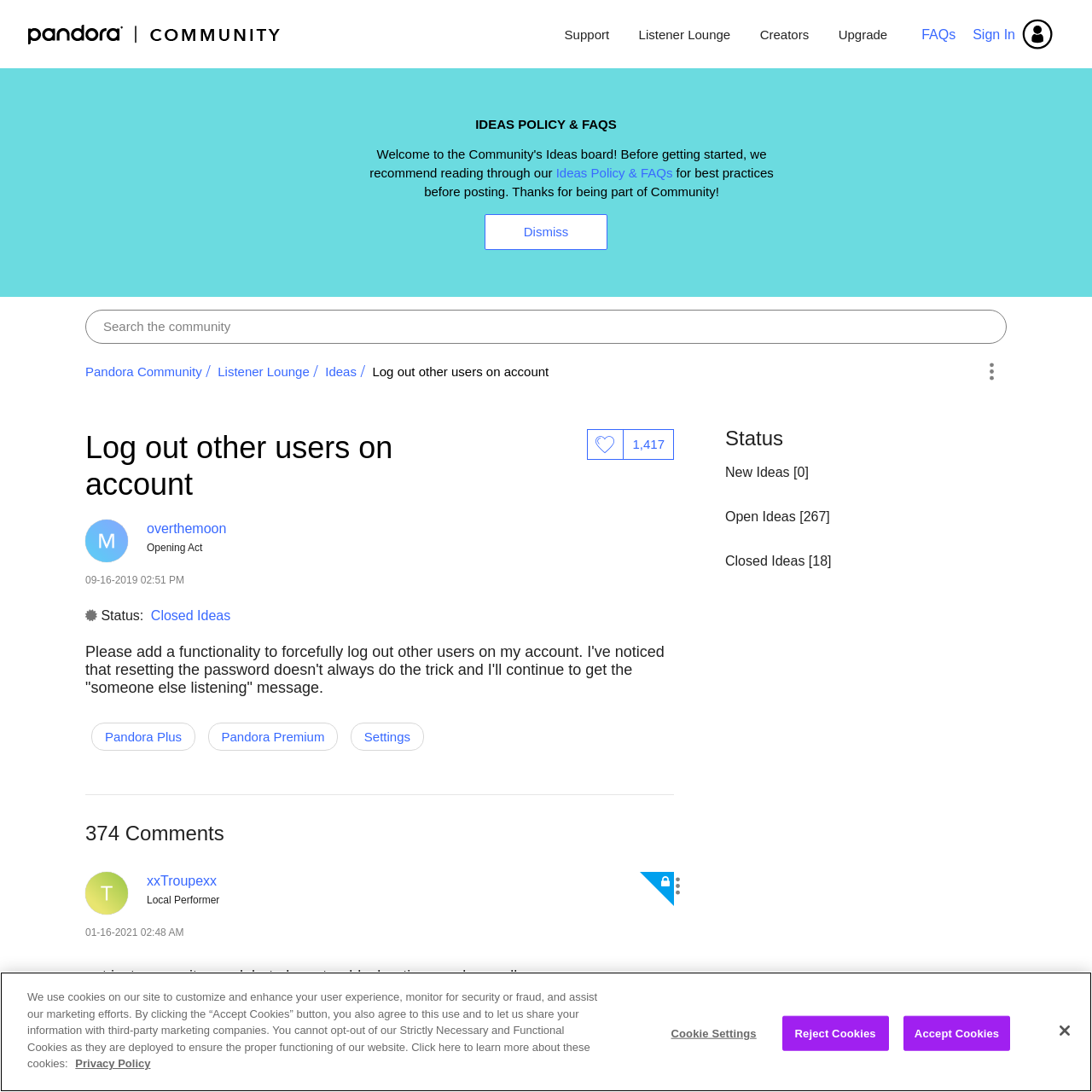Generate a detailed explanation of the webpage's features and information.

This webpage is a discussion forum page on the Pandora Community website. At the top, there are several links to navigate to different sections of the website, including "Support", "Listener Lounge", "Creators", and "Upgrade". On the right side, there is a "Sign In" link and a "FAQs" link. Below these links, there is a search bar and a navigation breadcrumb trail showing the current page's location within the website.

The main content of the page is a discussion thread titled "Log out other users on account". The thread is started by a user named "overthemoon" and has 374 comments. The original post requests a feature to forcefully log out other users on the account, as resetting the password does not always work. Below the original post, there are several comments from other users, including "xxTroupexx" and "mjmorrell2012", who have posted their thoughts on the topic.

On the right side of the page, there are links to "Pandora Plus", "Pandora Premium", and "Settings". There is also a section showing the status of the thread, which is currently "Closed Ideas". Below this section, there are links to "New Ideas", "Open Ideas", and "Closed Ideas", with the number of ideas in each category.

At the bottom of the page, there is a cookie banner with a privacy policy alert dialog. The dialog explains how the website uses cookies and allows users to accept or reject them. There are also buttons to close the dialog or access more information about the website's privacy policy.